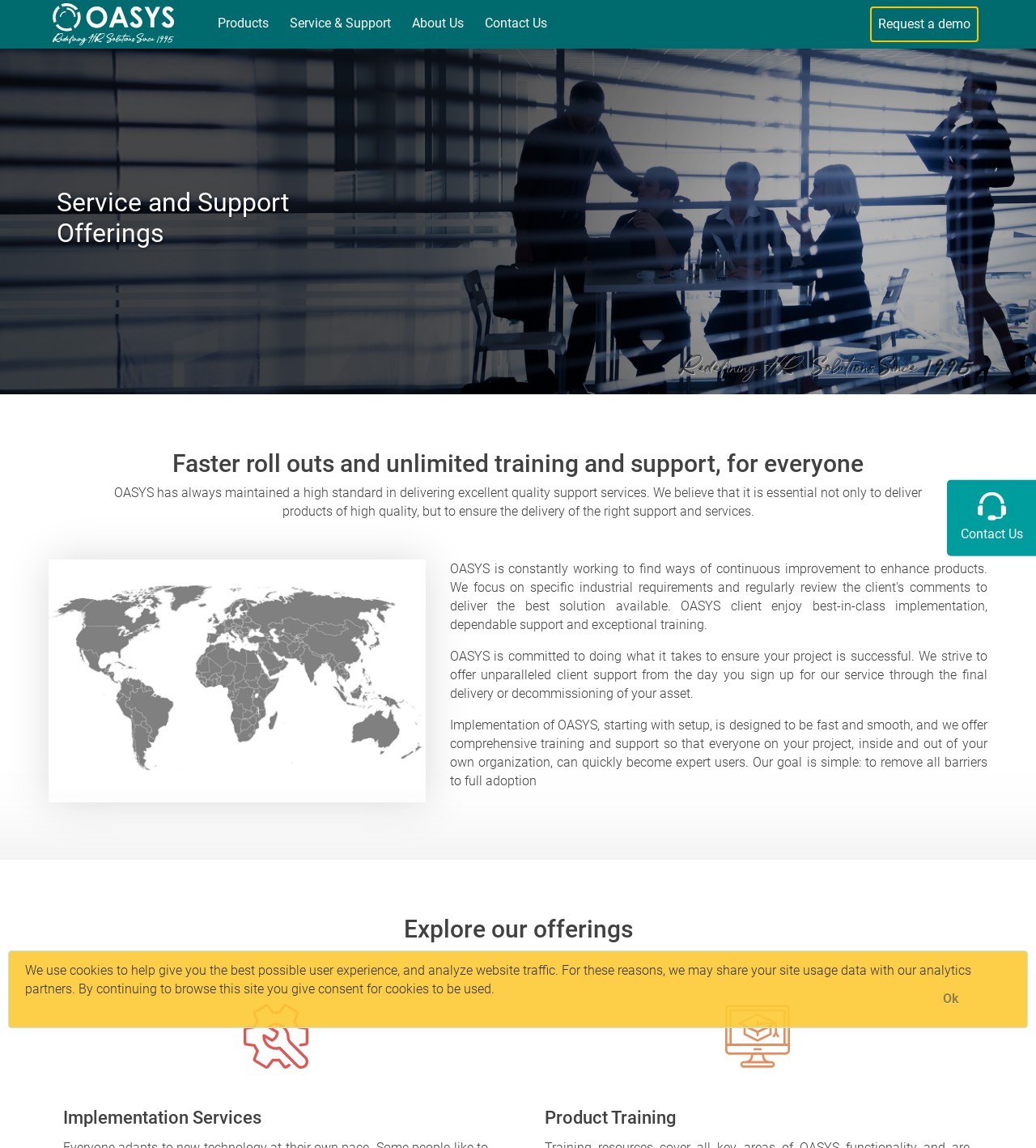Provide a short answer using a single word or phrase for the following question: 
What is the purpose of OASYS's implementation services?

Fast and smooth setup